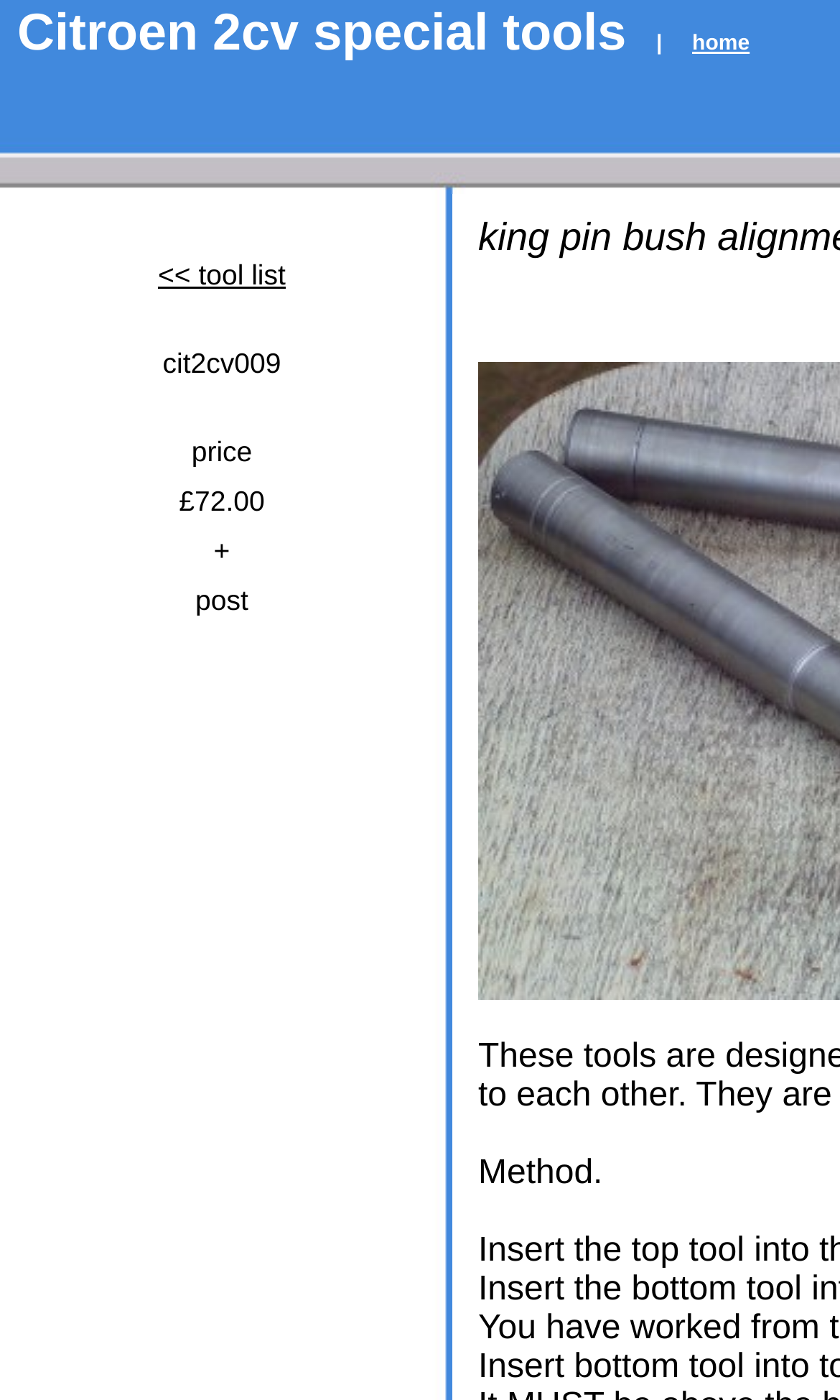Explain in detail what is displayed on the webpage.

The webpage appears to be a product page for king pin bush alignment tools. At the top, there are two links: "home" located near the top right corner, and "<< tool list" positioned slightly below it, closer to the left side. 

Below these links, there is a series of elements arranged vertically, starting with an image, followed by the text "cit2cv009", another image, and then the text "price". This pattern continues with the text "£72.00" accompanied by an image, the "+" symbol with an image, and finally the text "post" with an image. These elements are positioned relatively close to the left side of the page.

On the same horizontal level as the "post" text, but spanning across the majority of the page, there is a wide image. 

Near the top right corner, there is another small image. 

At the bottom of the page, there is a text element that reads "Method."